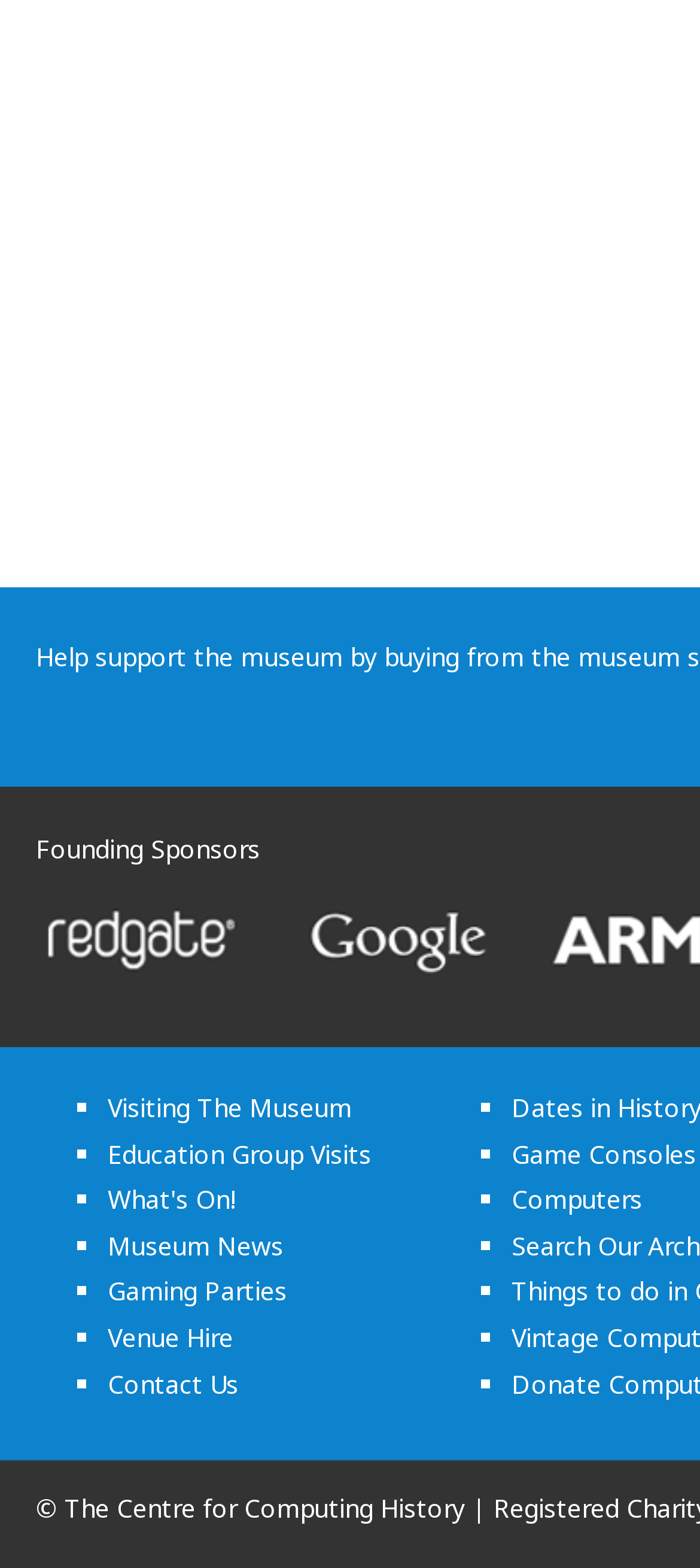Provide a one-word or short-phrase answer to the question:
What are the categories of exhibits or collections in the museum?

Game Consoles and Computers